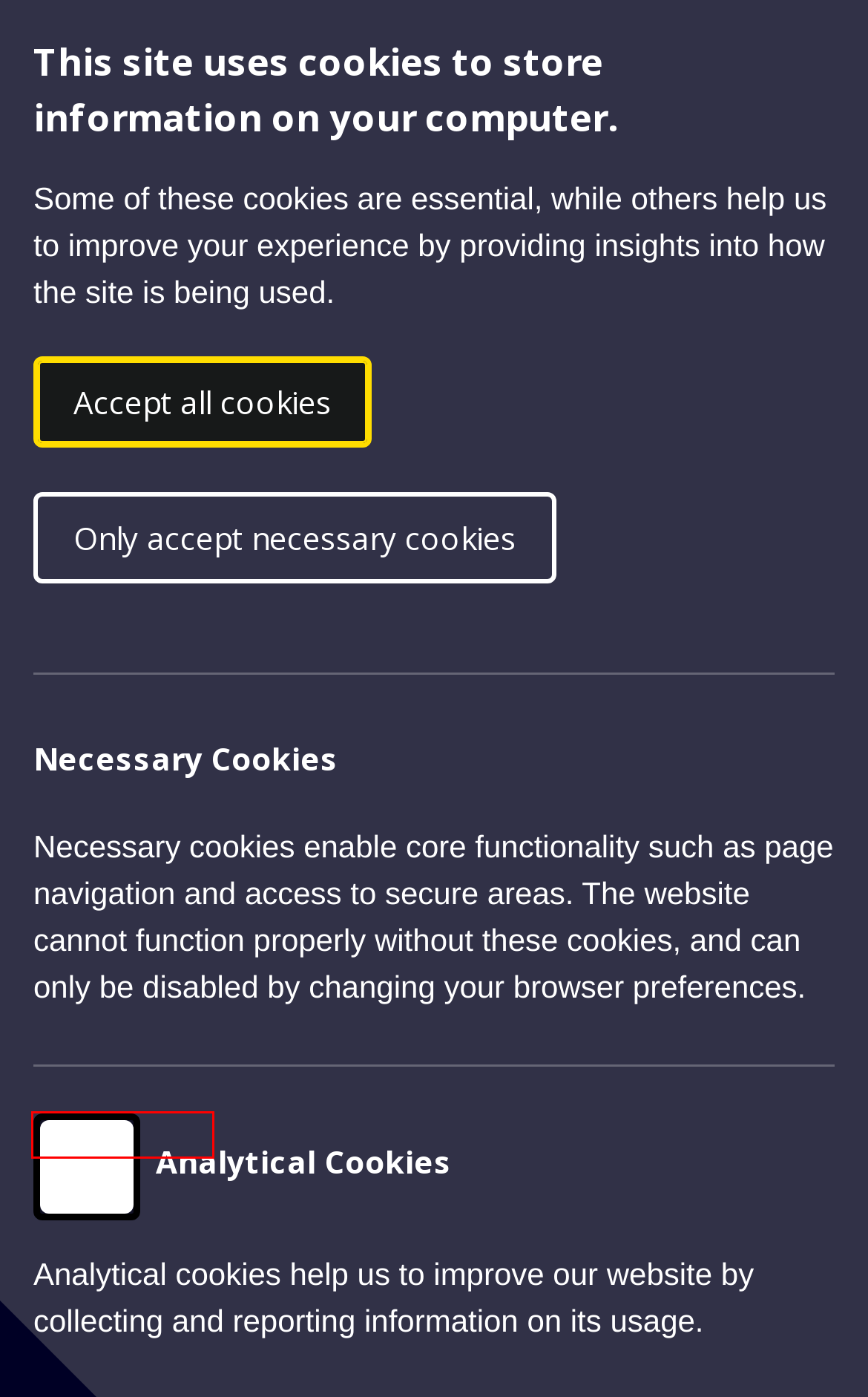You have a screenshot of a webpage, and a red bounding box highlights an element. Select the webpage description that best fits the new page after clicking the element within the bounding box. Options are:
A. ONS | National Statistical
B. John Marais | National Statistical
C. Inclusive Income: How COVID-19 affected our new measures | National Statistical
D. Economy | National Statistical
E. Home
      - Office for National Statistics
F. Population | National Statistical
G. Public Policy | National Statistical
H. National Statistical | News and insight from the Office for National Statistics

G